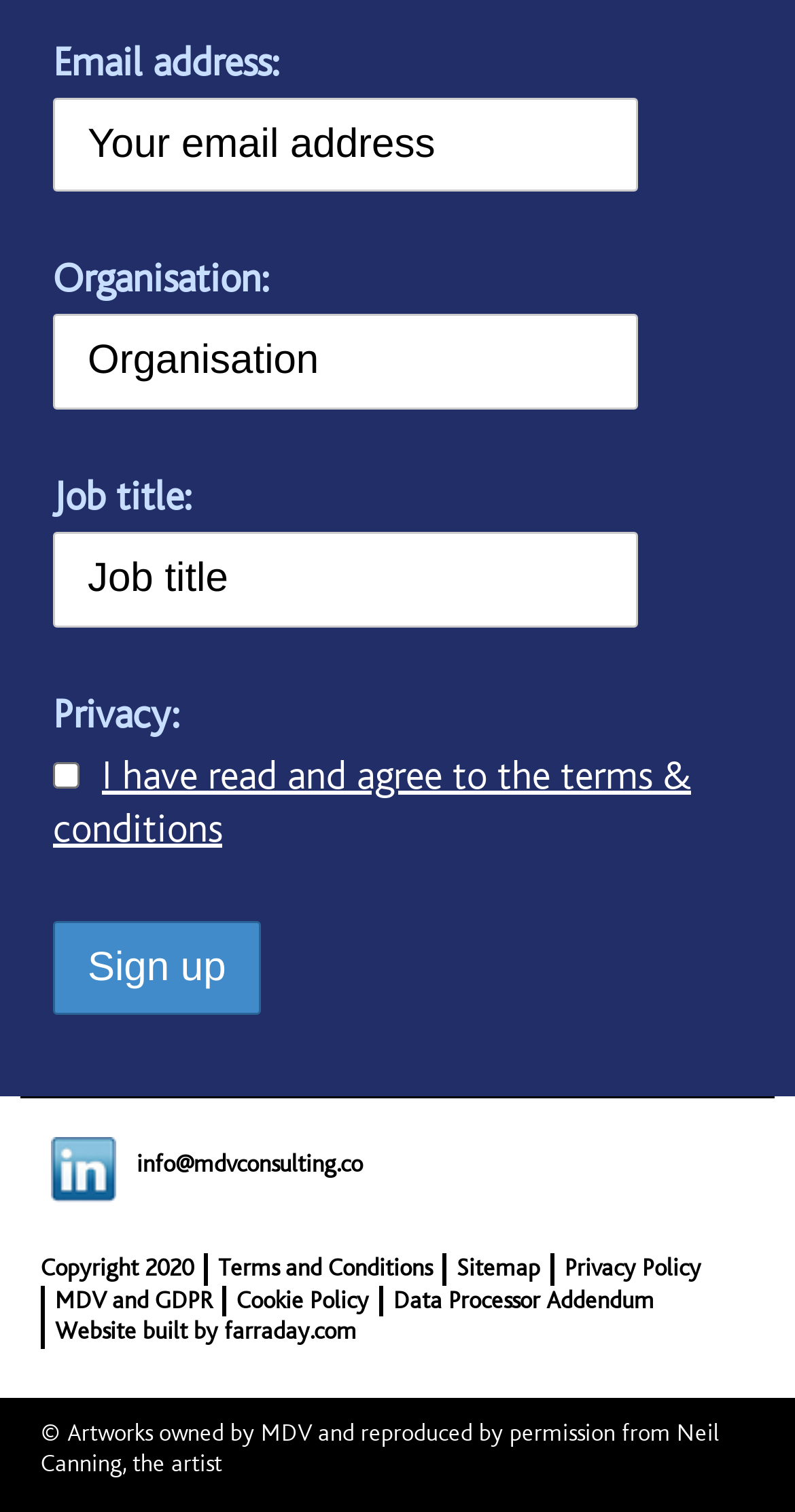What is the purpose of the checkbox?
Provide an in-depth and detailed answer to the question.

The checkbox is located below the 'Privacy:' label and is accompanied by a link to 'I have read and agree to the terms & conditions'. This suggests that the checkbox is used to indicate agreement to the terms and conditions, which is a common practice in online sign-up forms.